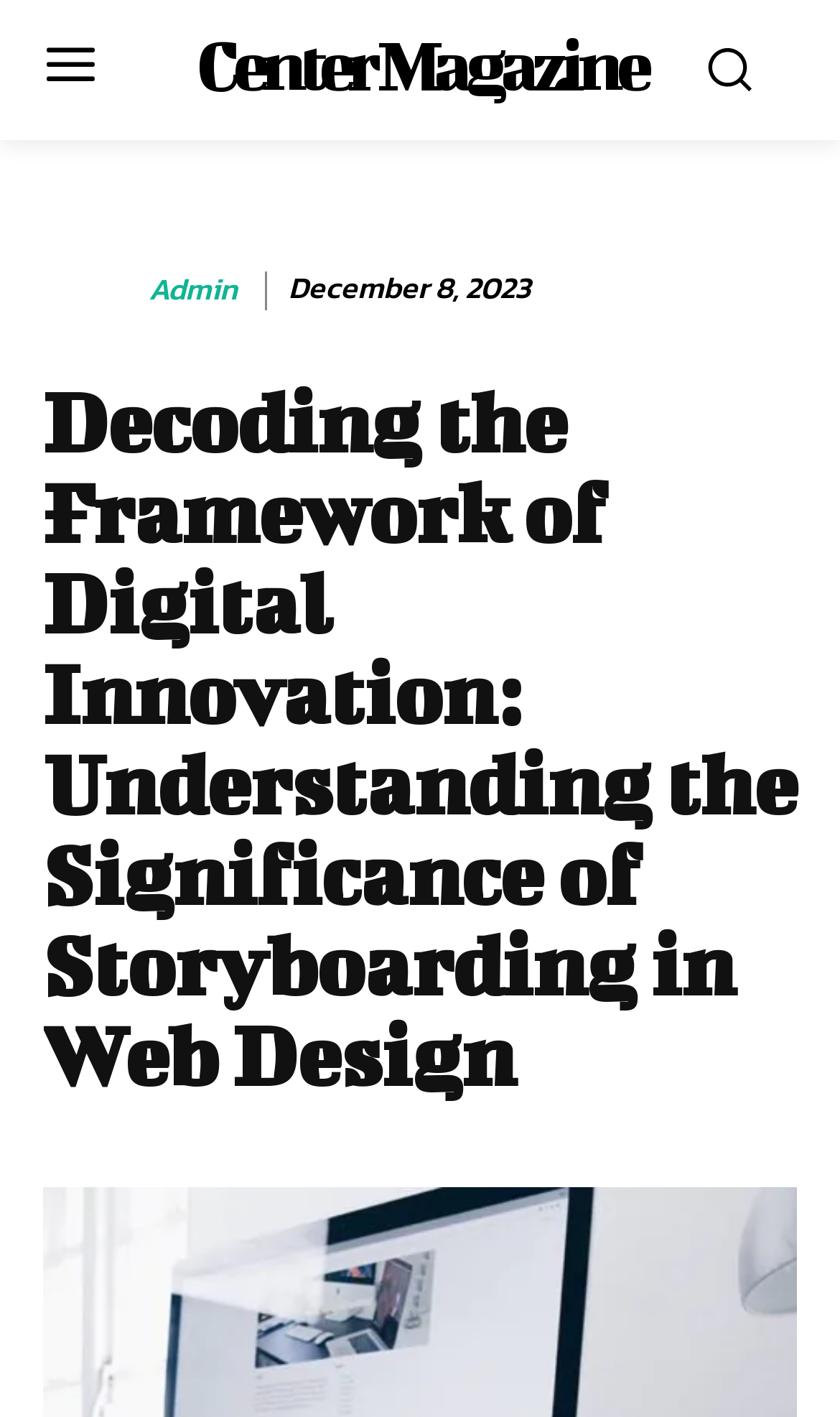Ascertain the bounding box coordinates for the UI element detailed here: "FAQ". The coordinates should be provided as [left, top, right, bottom] with each value being a float between 0 and 1.

None